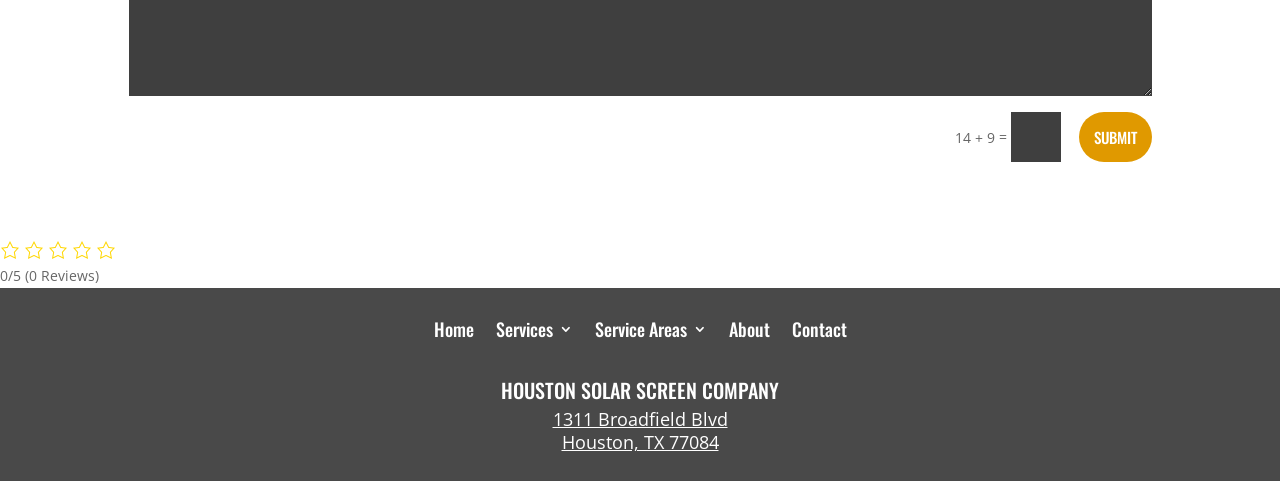Provide the bounding box coordinates of the UI element this sentence describes: "Contact".

[0.618, 0.652, 0.661, 0.698]